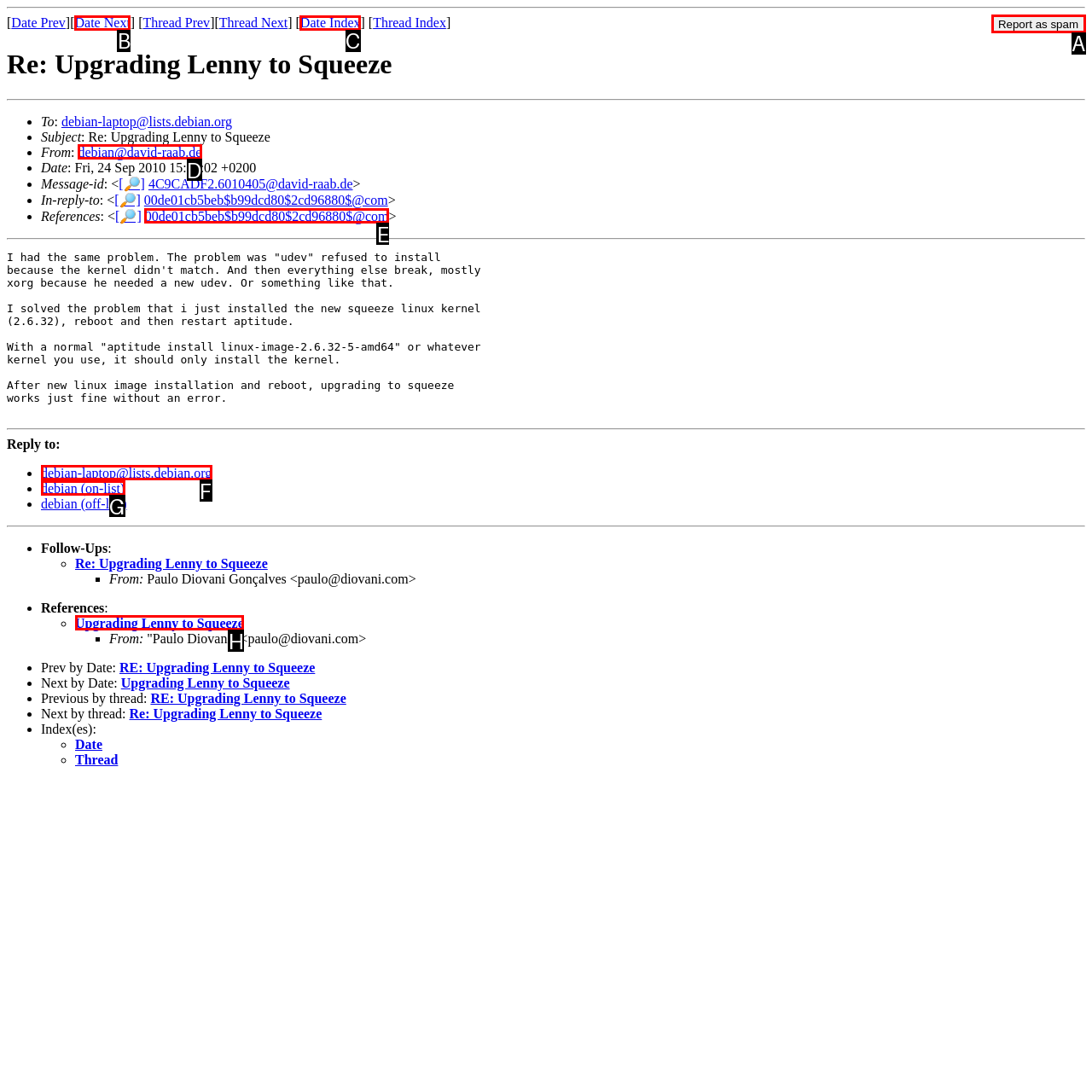From the given choices, which option should you click to complete this task: Report as spam? Answer with the letter of the correct option.

A